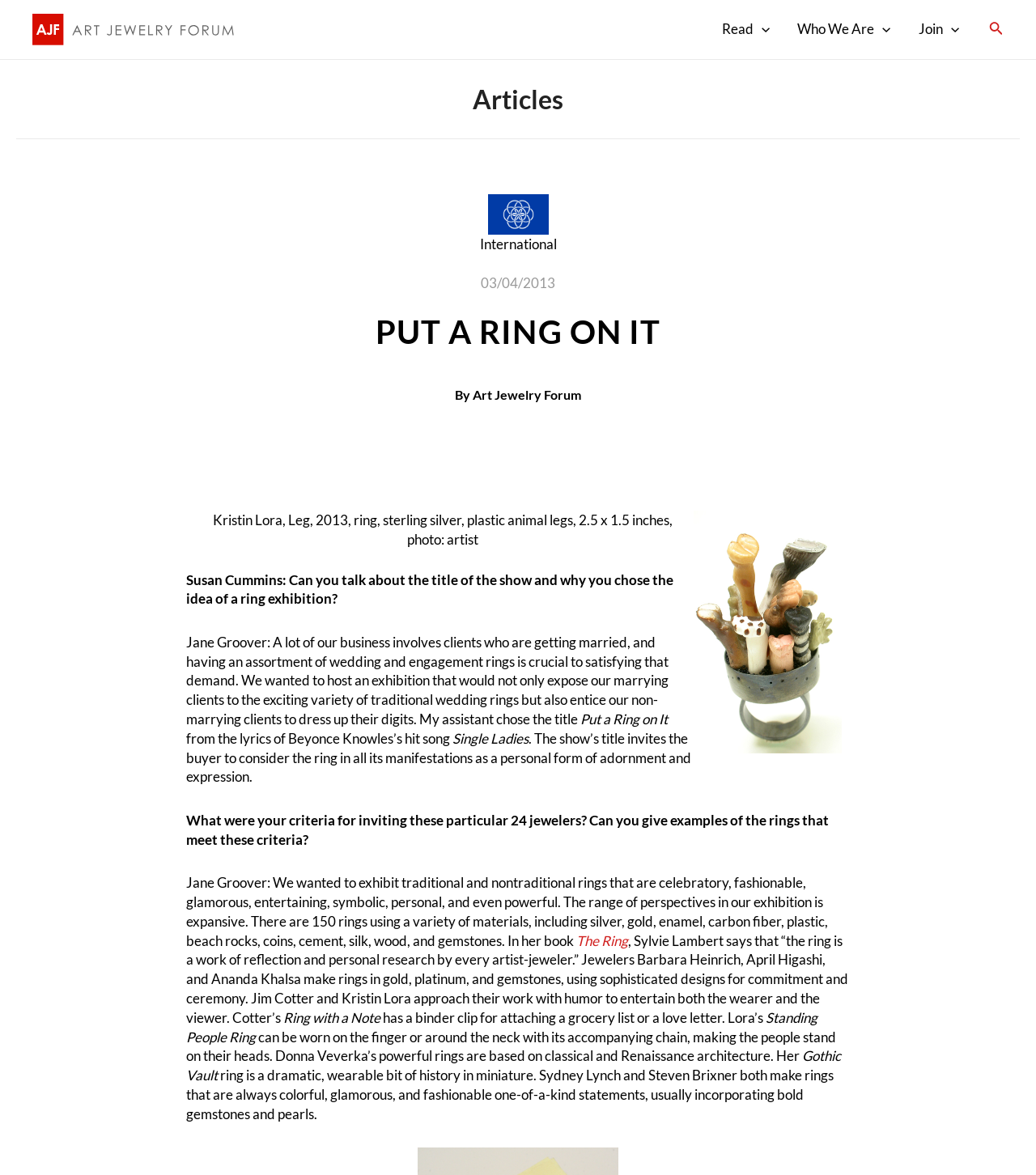Locate the bounding box coordinates of the region to be clicked to comply with the following instruction: "Read the article 'PUT A RING ON IT'". The coordinates must be four float numbers between 0 and 1, in the form [left, top, right, bottom].

[0.031, 0.263, 0.969, 0.302]